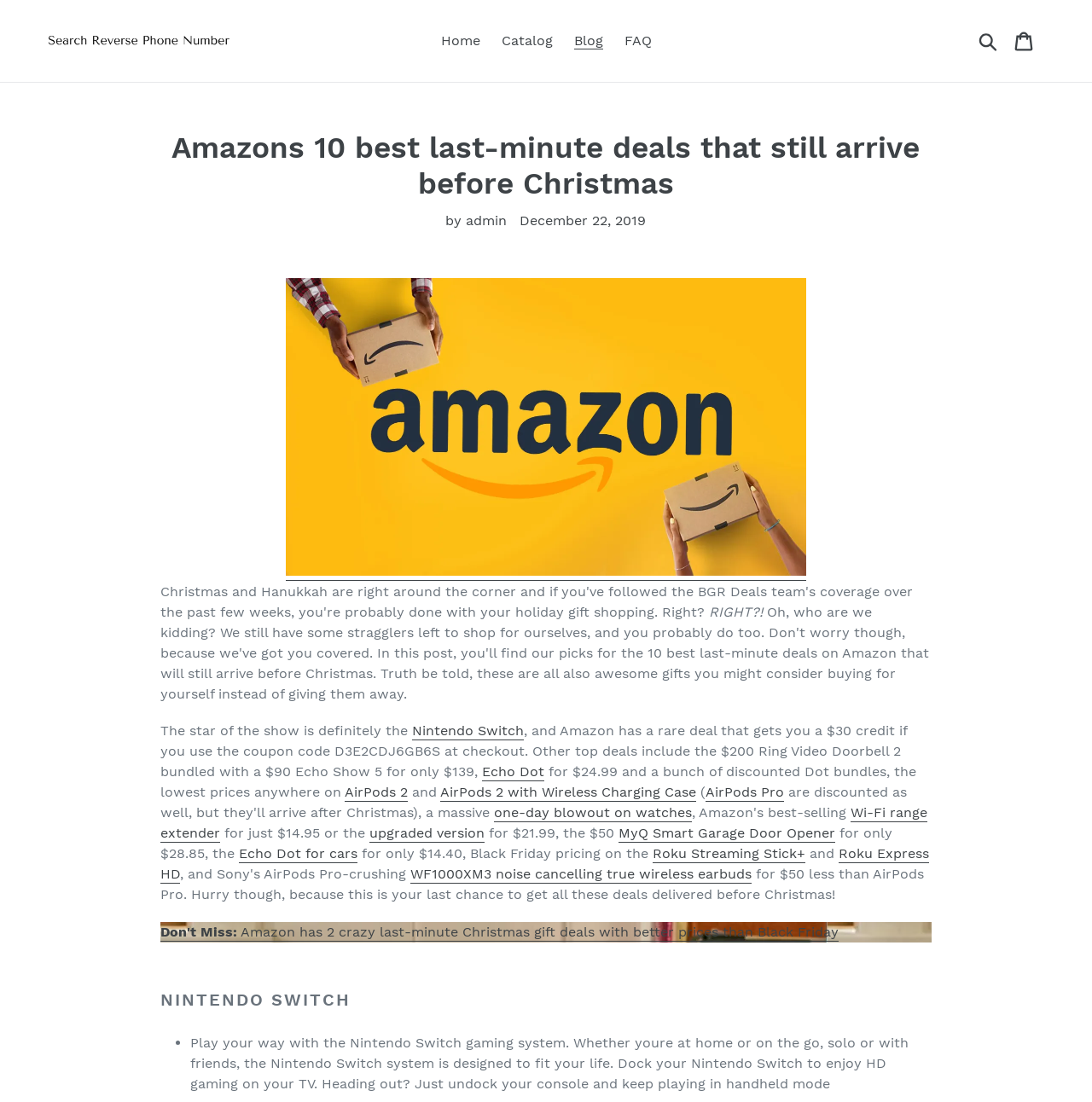What is the price of the Wi-Fi range extender?
Respond to the question with a well-detailed and thorough answer.

I found the price by reading the webpage content, which mentions that the Wi-Fi range extender is available for just $14.95 or the upgraded version for $21.99.